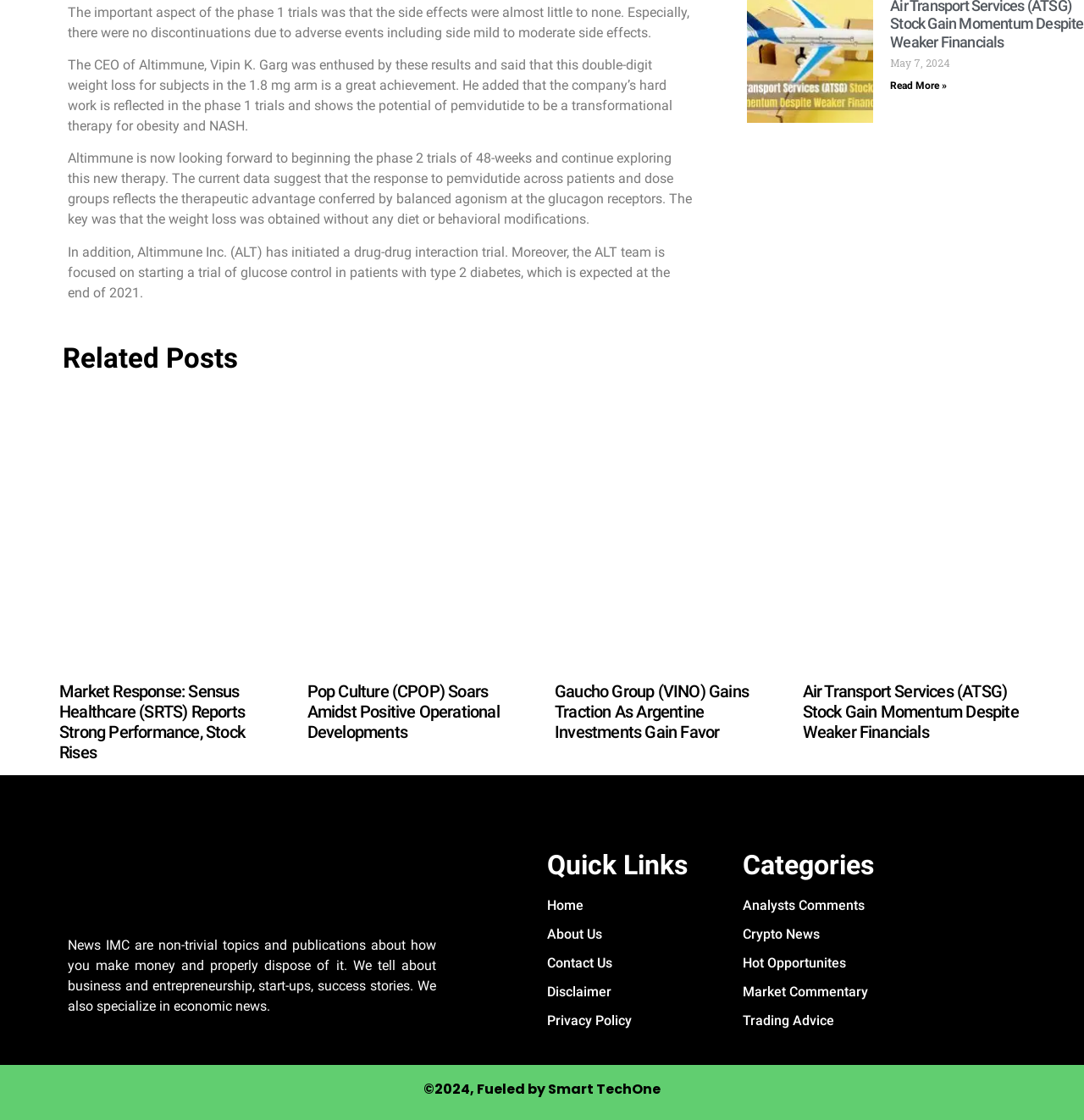What is the company mentioned in the first paragraph?
Please craft a detailed and exhaustive response to the question.

The first paragraph mentions the CEO of Altimmune, Vipin K. Garg, and the company's phase 1 trials, so the company mentioned is Altimmune.